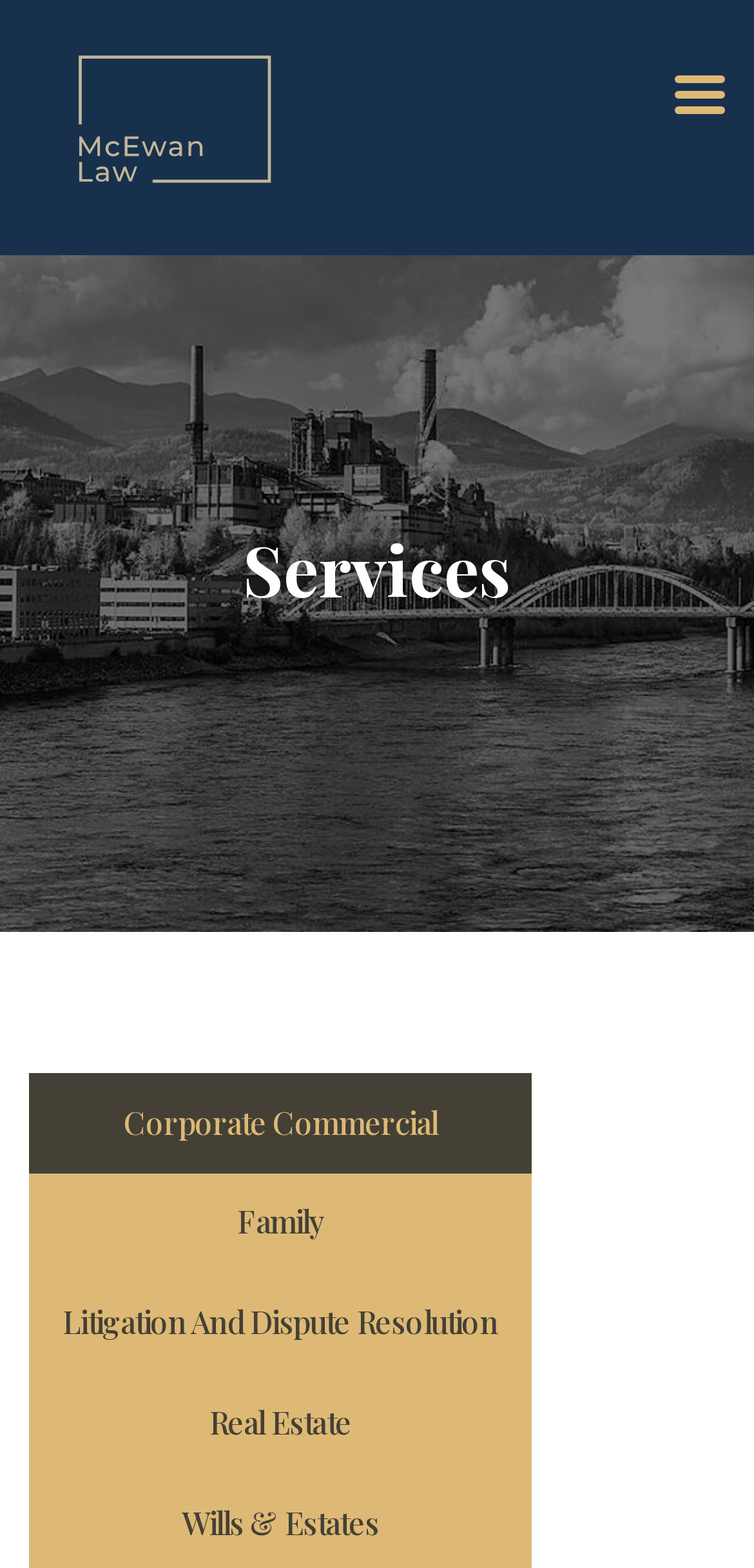Detail the various sections and features of the webpage.

The webpage is about the services offered by McEwan and Company. At the top left, there is a link and an image with the company's name. On the top right, there is a button. Below the company's name, there is a heading that reads "Services". Under the "Services" heading, there are four tabs: "Corporate Commercial", "Family", "Litigation And Dispute Resolution", and "Real Estate". The "Corporate Commercial" tab is currently selected and expanded. The tabs are arranged vertically, with "Corporate Commercial" at the top, followed by "Family", "Litigation And Dispute Resolution", and "Real Estate" at the bottom. Each tab has a corresponding link with the same name.